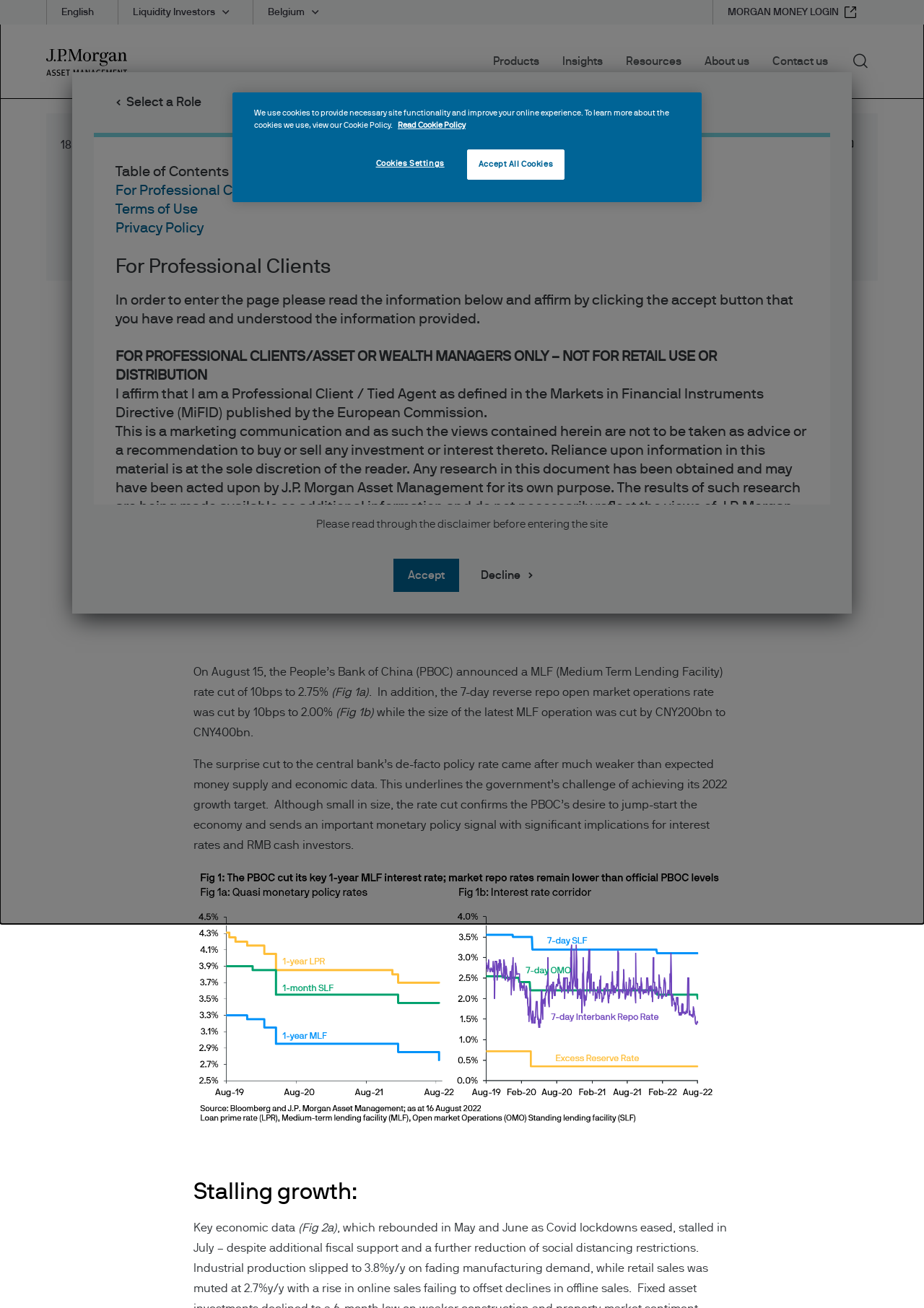Indicate the bounding box coordinates of the element that needs to be clicked to satisfy the following instruction: "Click the 'Share article' link". The coordinates should be four float numbers between 0 and 1, i.e., [left, top, right, bottom].

[0.868, 0.103, 0.887, 0.119]